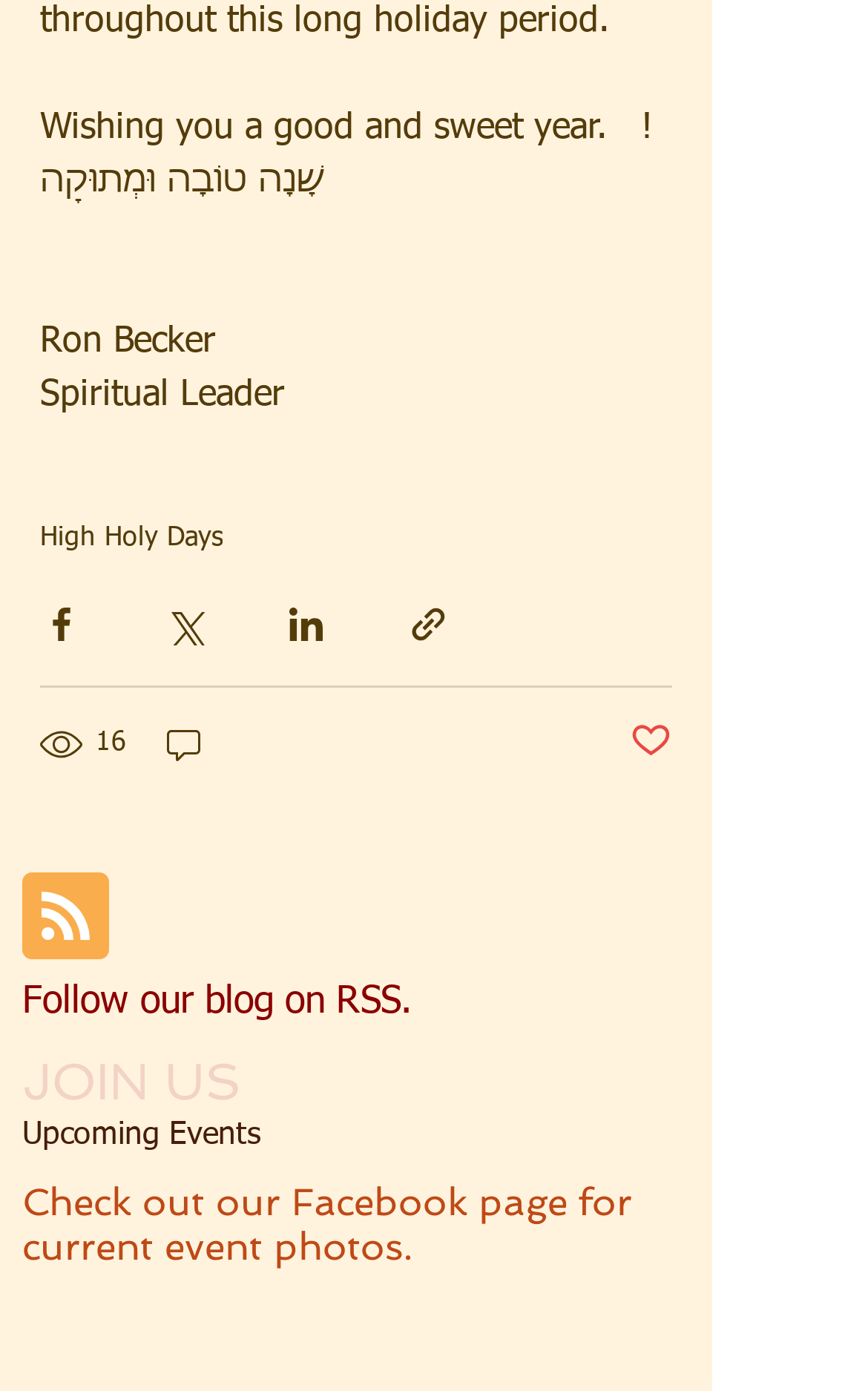Using the webpage screenshot and the element description aria-label="Facebook", determine the bounding box coordinates. Specify the coordinates in the format (top-left x, top-left y, bottom-right x, bottom-right y) with values ranging from 0 to 1.

[0.367, 0.927, 0.456, 0.983]